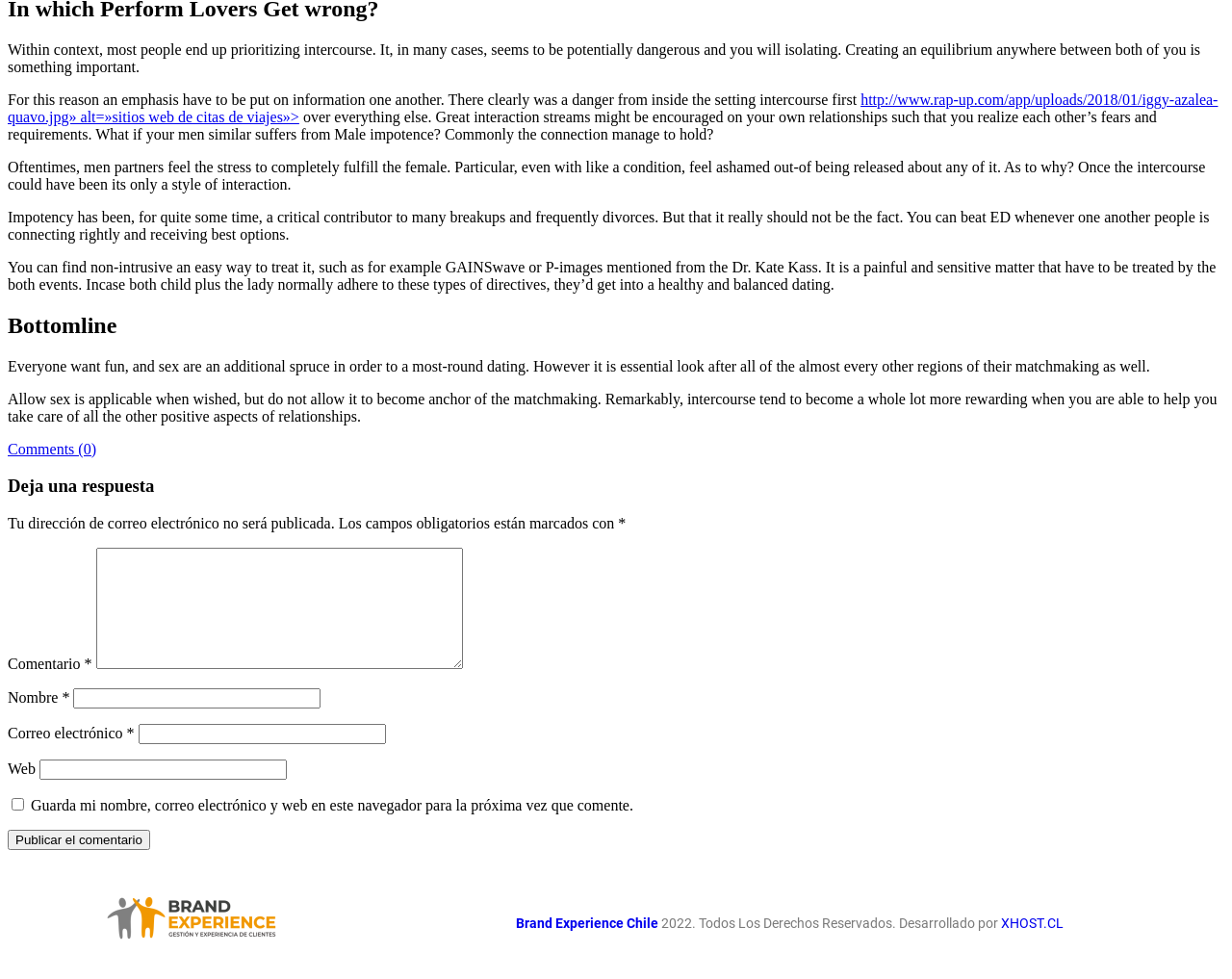Provide a thorough and detailed response to the question by examining the image: 
What is the main topic of this article?

Based on the content of the article, it appears to be discussing the importance of communication and intimacy in relationships, and how to navigate issues such as erectile dysfunction.